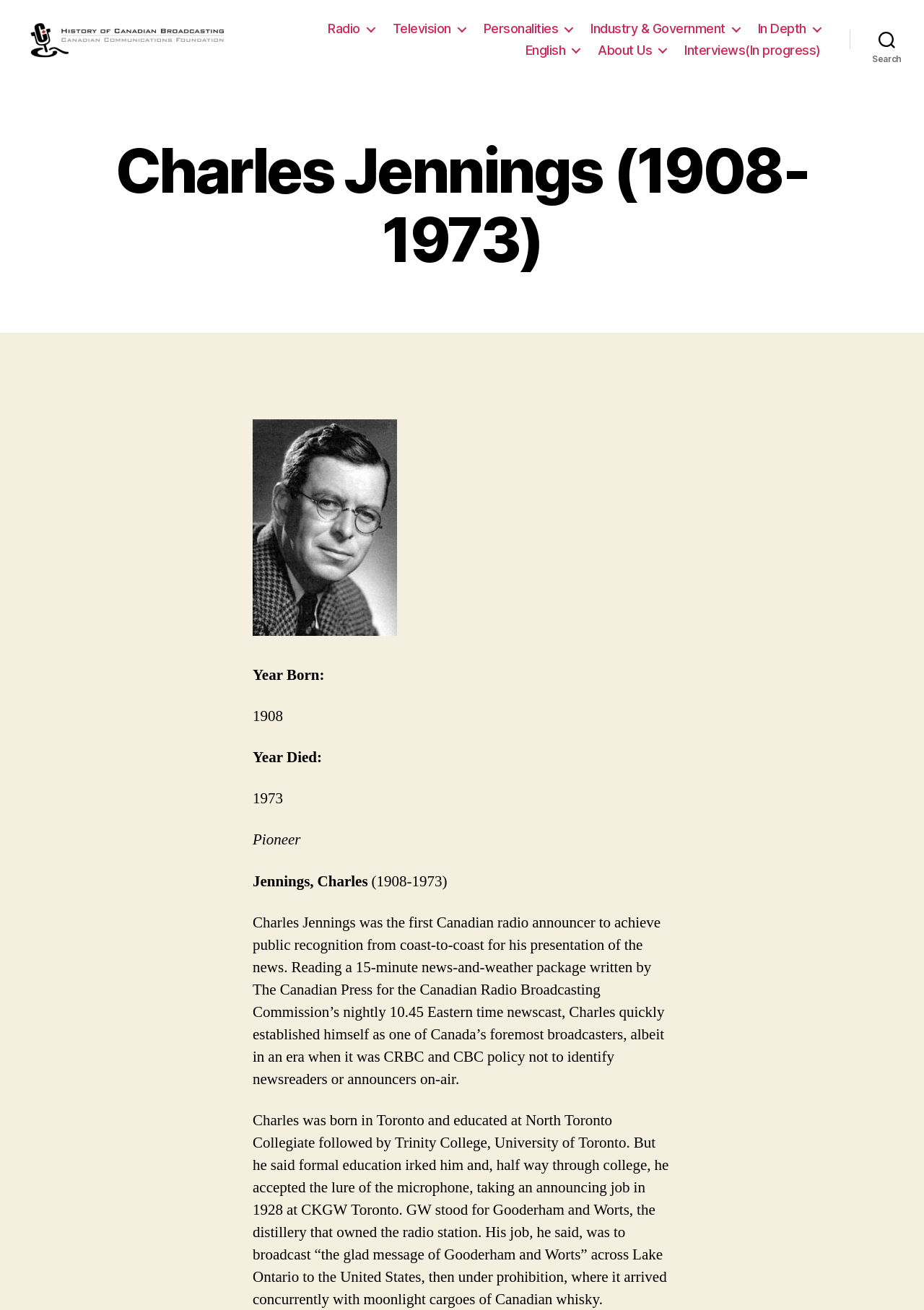Provide a thorough description of the webpage's content and layout.

The webpage is about Charles Jennings, a pioneer in Canadian broadcasting, born in 1908 and died in 1973. At the top left, there is a link to "The History of Canadian Broadcasting" accompanied by an image with the same title. Below this, a horizontal navigation menu spans across the page, containing links to various categories such as "Radio", "Television", "Personalities", "Industry & Government", "In Depth", "English", "About Us", and "Interviews (In progress)".

On the right side of the page, there is a search button. Below the navigation menu, a header section displays the title "Charles Jennings (1908-1973)". Adjacent to this, a figure contains an image of Charles Jennings. 

To the right of the image, there are several lines of text providing biographical information about Charles Jennings, including his birth and death years, occupation as a pioneer, and a brief description of his achievements as a Canadian radio announcer. The text also mentions his role in presenting news and weather packages for the Canadian Radio Broadcasting Commission.